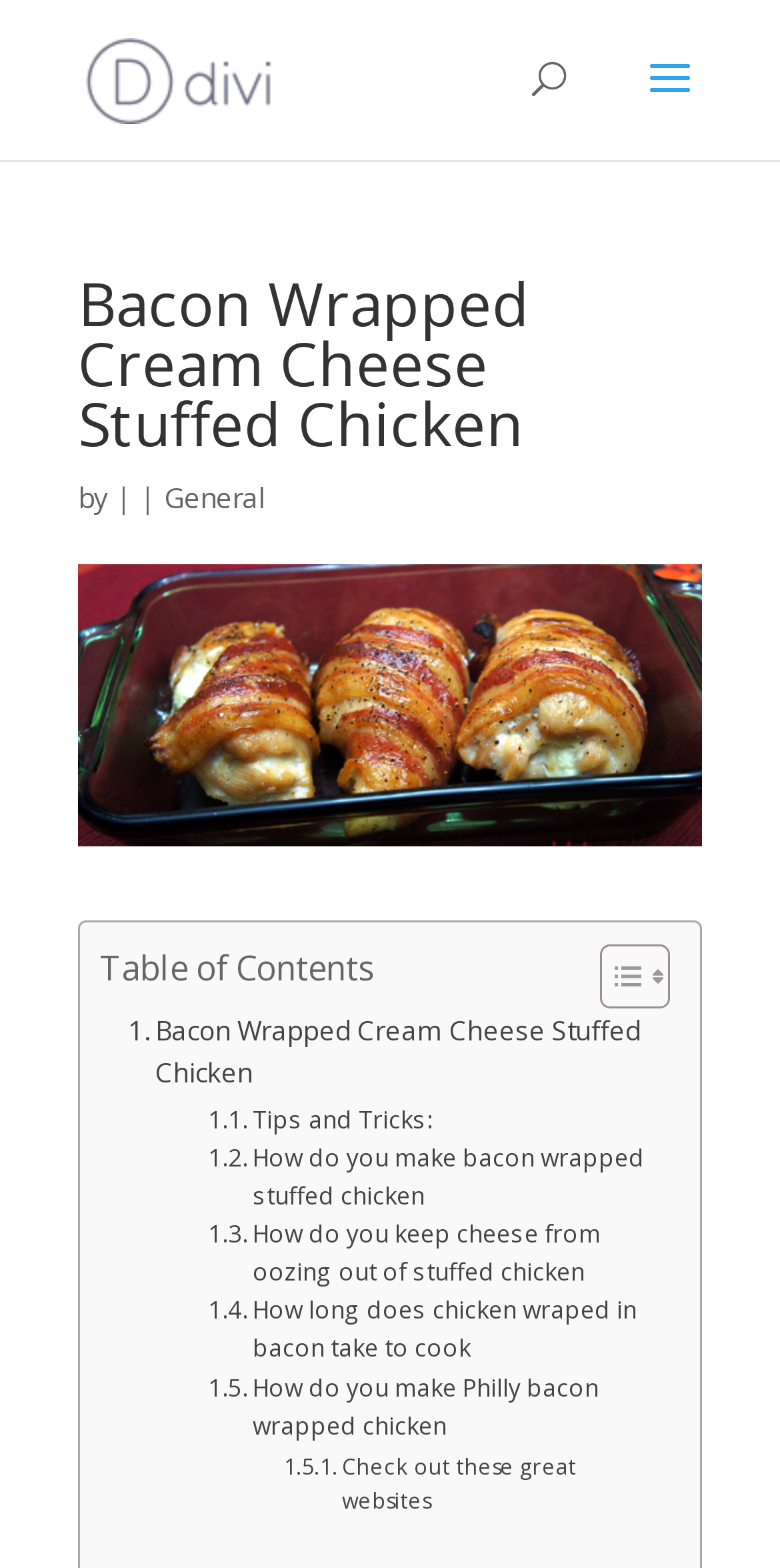Create an in-depth description of the webpage, covering main sections.

This webpage is about a recipe for Bacon Wrapped Cream Cheese Stuffed Chicken. At the top left, there is a logo of "Menu Momma" with a link to the website. Next to the logo, there is a search bar that spans about half of the page width. Below the search bar, there is a heading that displays the title of the recipe. 

Under the heading, there is a line of text that includes the author's name, "by", and a category, "General", which is a link. To the right of this line, there is a large image of the finished dish, which takes up most of the page width. 

Below the image, there is a table of contents section that includes links to different parts of the recipe, such as "Tips and Tricks", "How do you make bacon wrapped stuffed chicken", and more. These links are arranged vertically and take up about half of the page width. 

At the bottom of the page, there is a link to "Check out these great websites", which is centered on the page. Overall, the webpage is focused on providing a recipe and related information to the user.